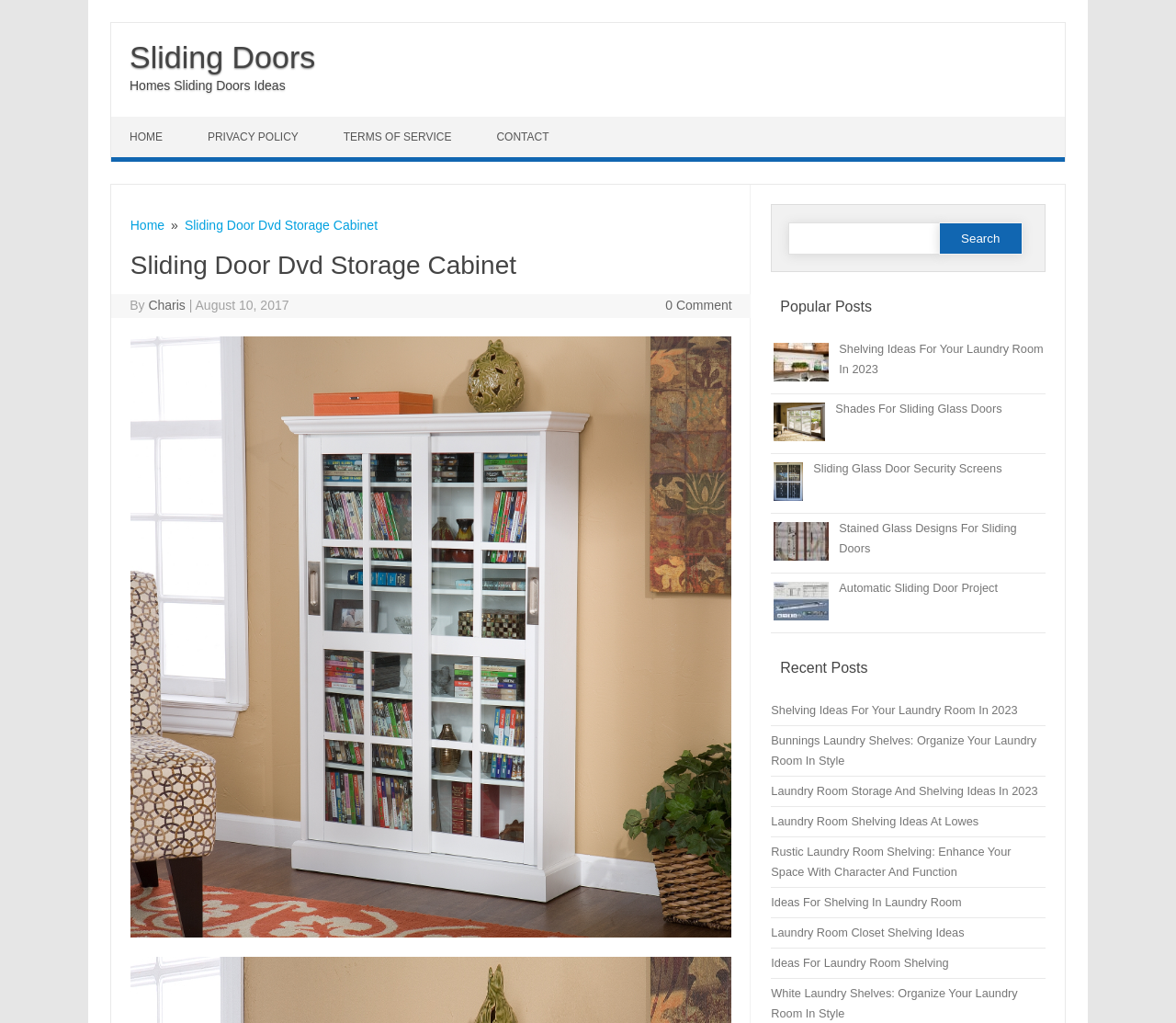Use a single word or phrase to answer the question: What is the name of the author of the current article?

Charis